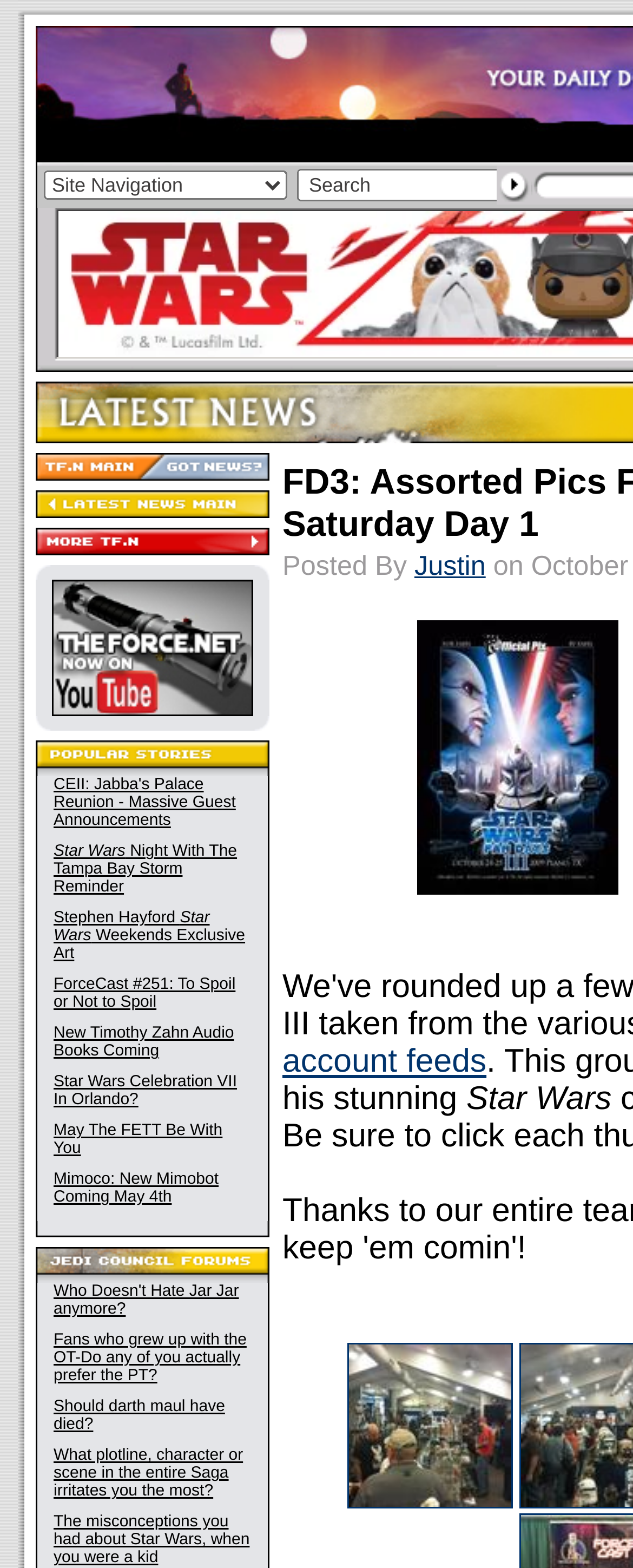Provide the bounding box coordinates of the HTML element this sentence describes: "Justin". The bounding box coordinates consist of four float numbers between 0 and 1, i.e., [left, top, right, bottom].

[0.655, 0.351, 0.767, 0.371]